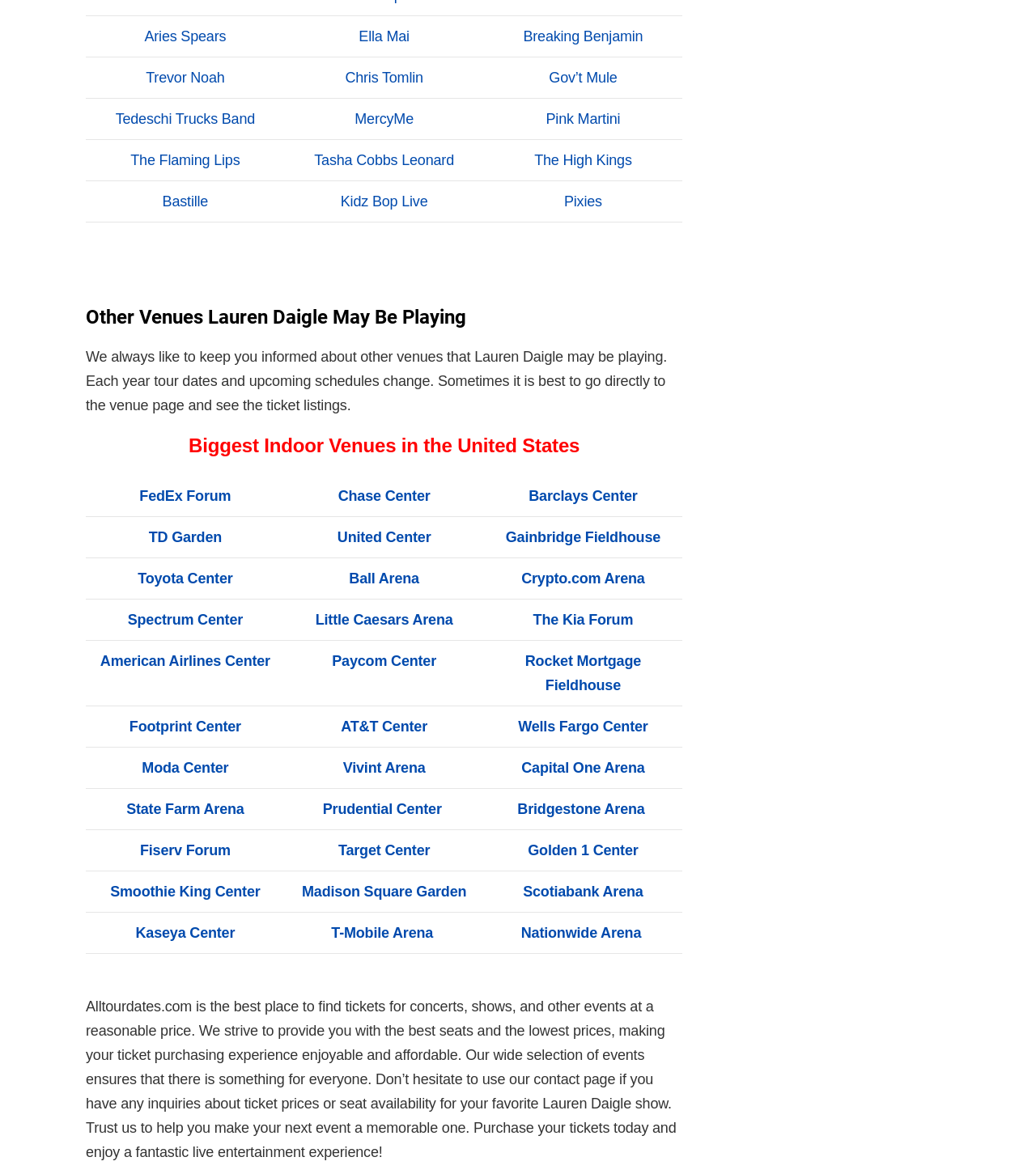Please identify the bounding box coordinates of where to click in order to follow the instruction: "Click on Aries Spears".

[0.139, 0.024, 0.218, 0.038]